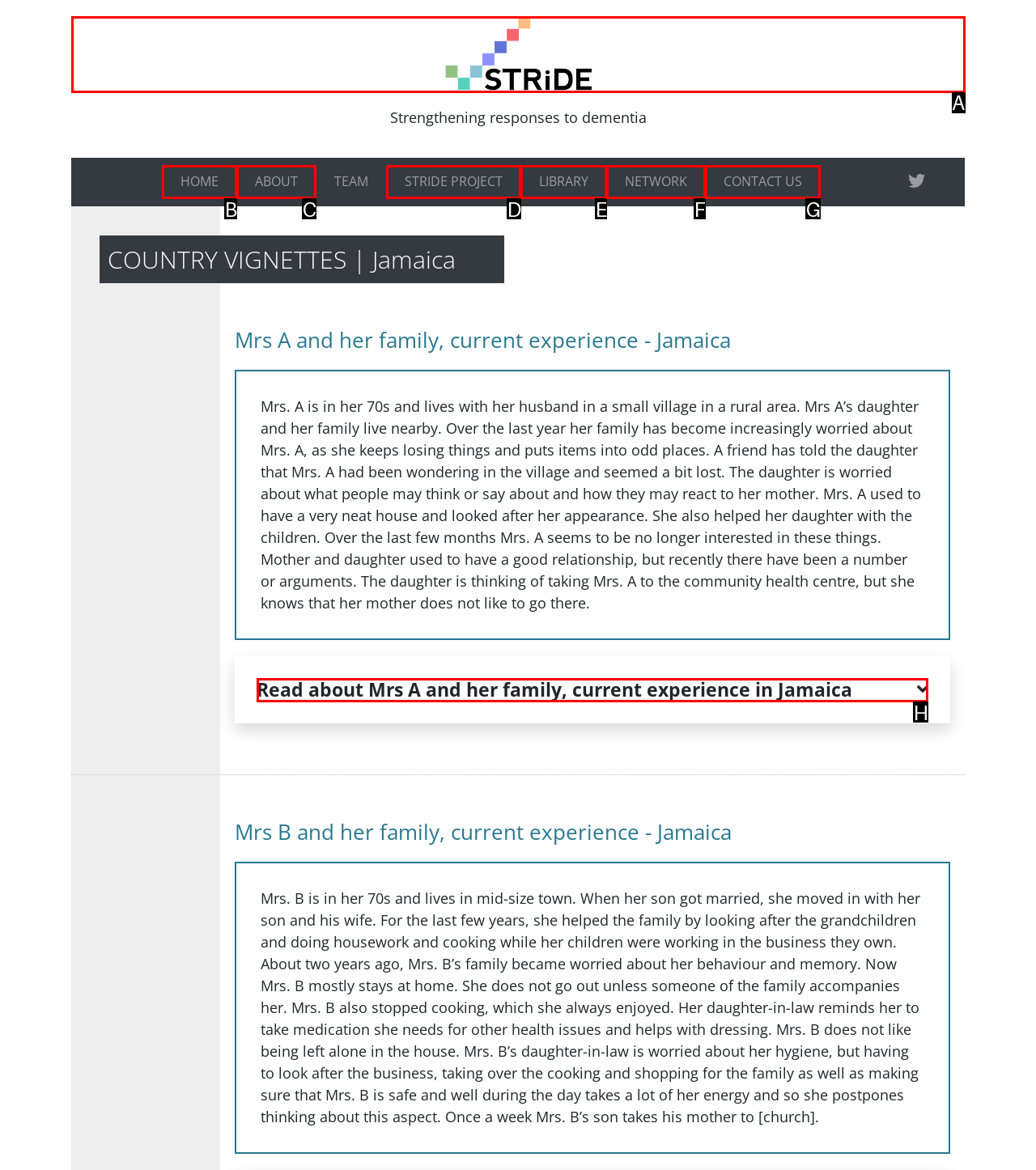Identify the correct letter of the UI element to click for this task: Read about Mrs A and her family, current experience in Jamaica
Respond with the letter from the listed options.

H